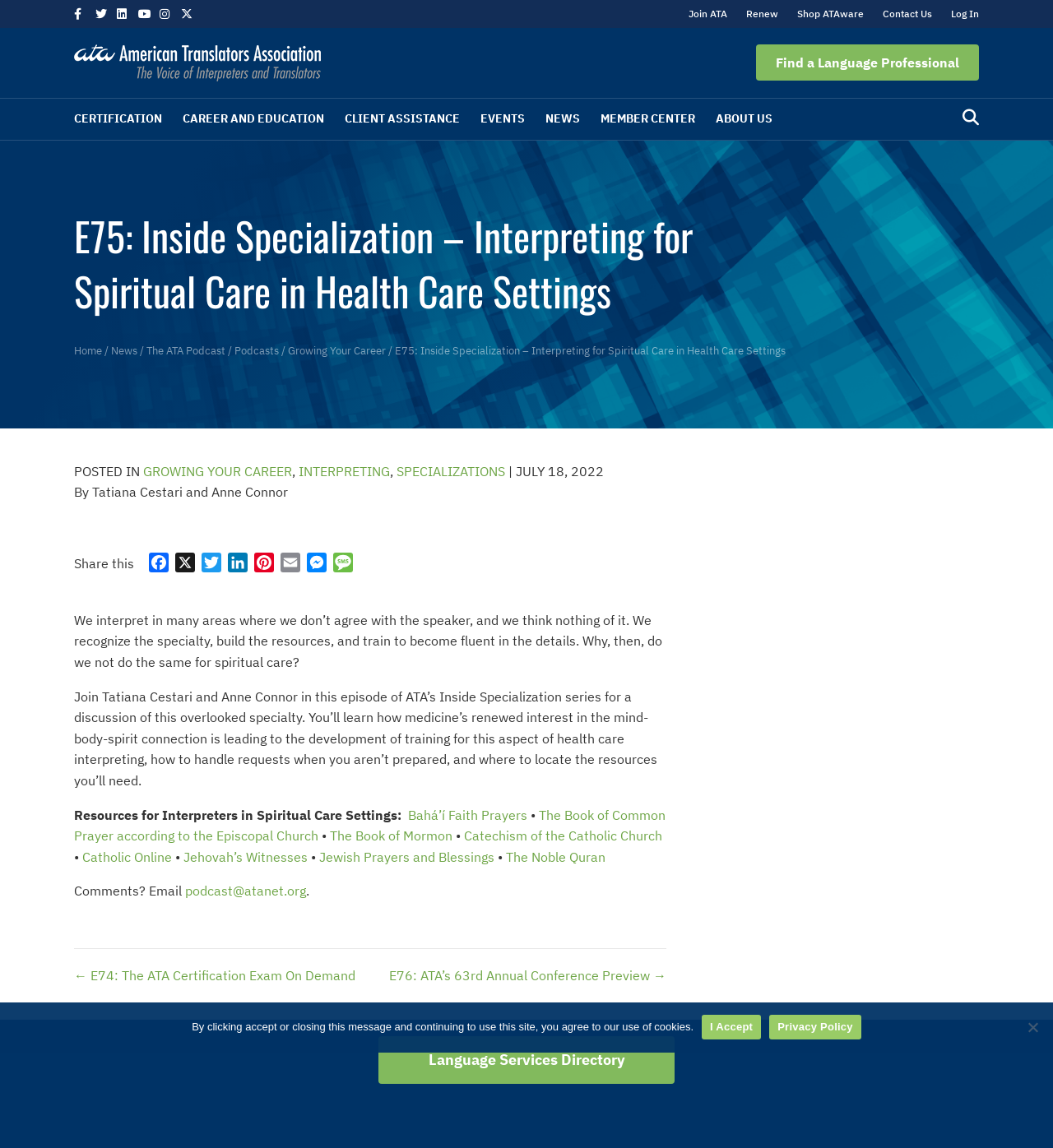Identify the bounding box coordinates of the element that should be clicked to fulfill this task: "Click the 'Contact Us' link". The coordinates should be provided as four float numbers between 0 and 1, i.e., [left, top, right, bottom].

None